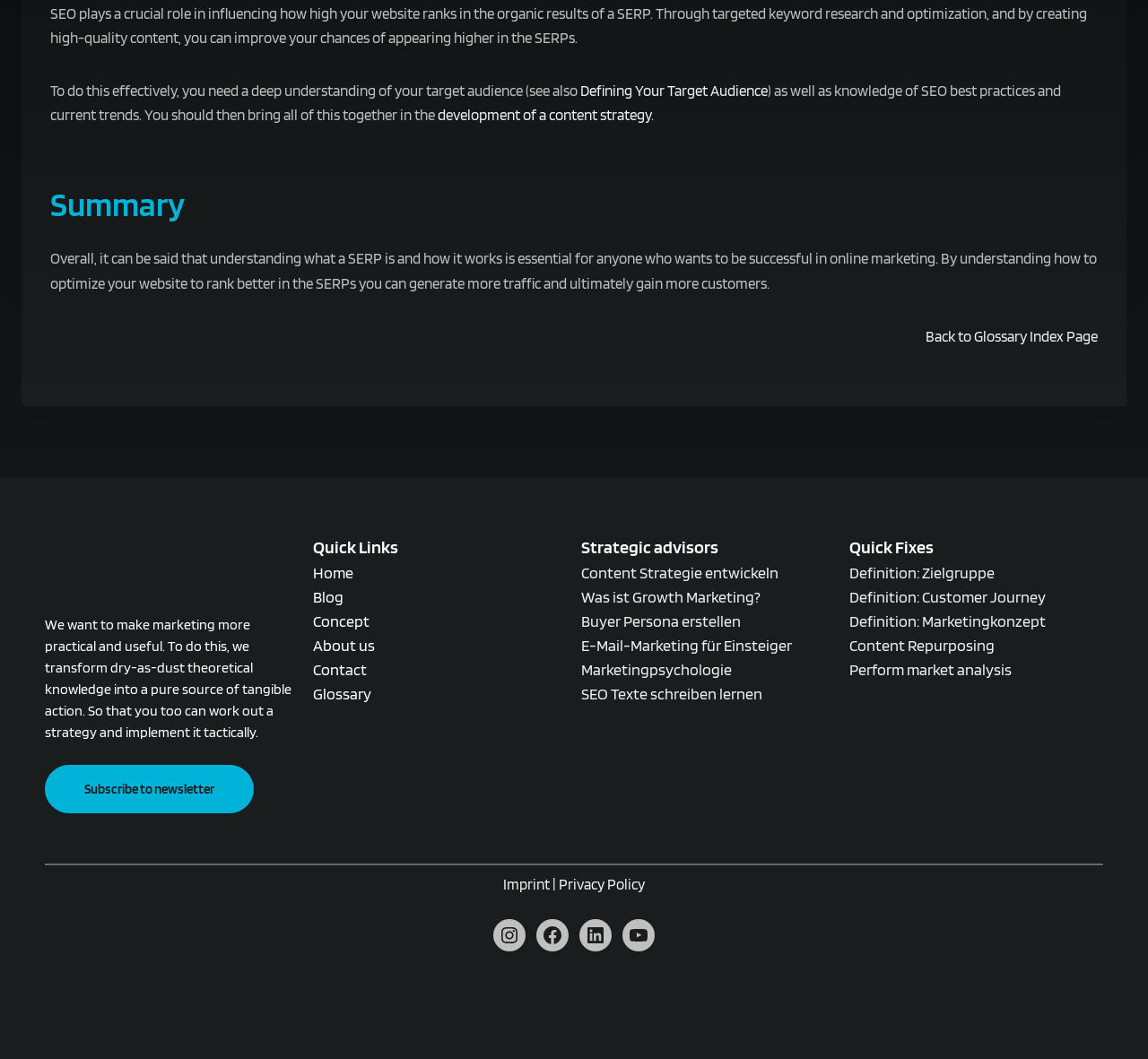Determine the bounding box coordinates of the clickable region to follow the instruction: "Click on My Account".

None